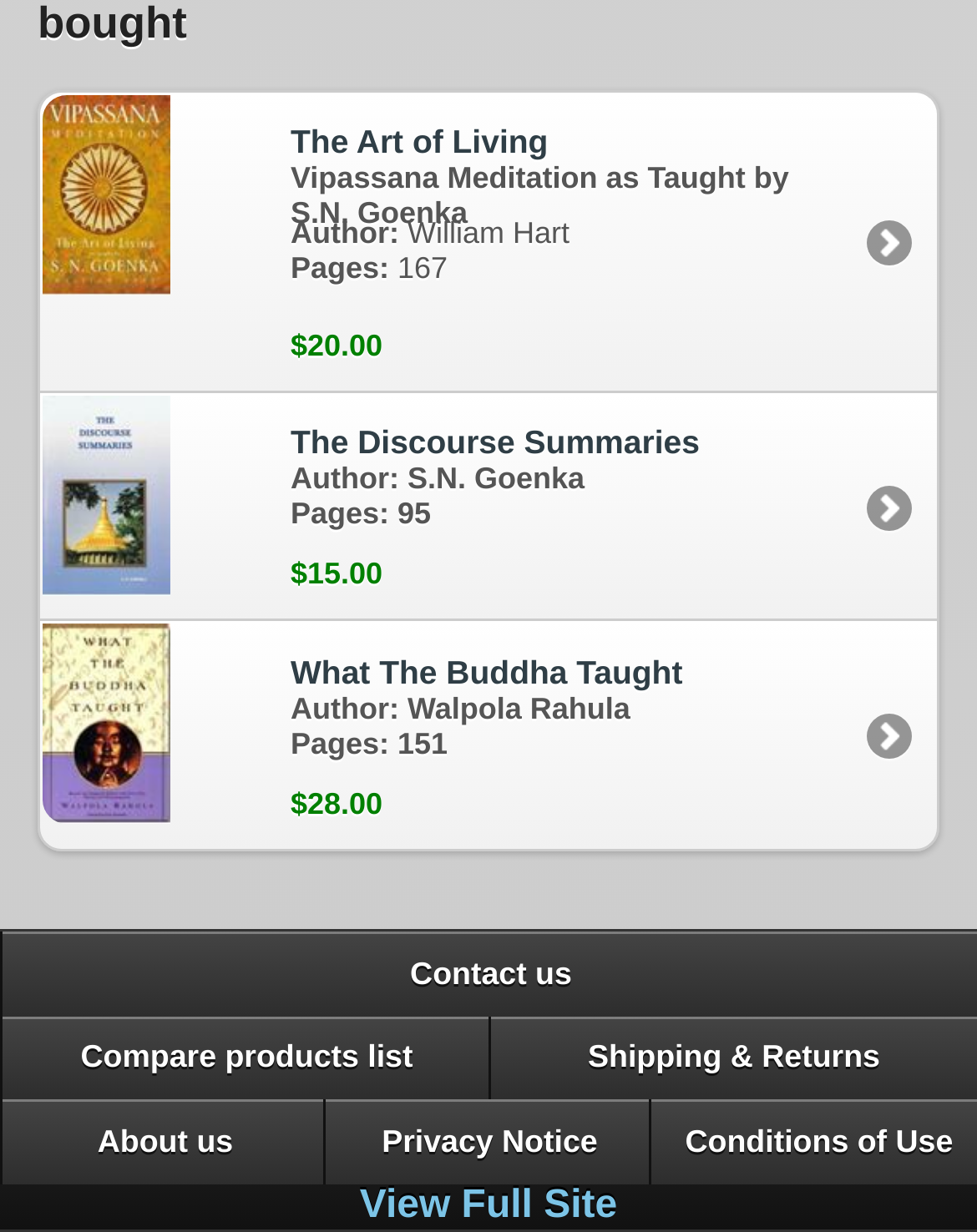What is the price of 'The Art of Living'?
Please answer the question with a detailed and comprehensive explanation.

I found the price of 'The Art of Living' by looking at the text associated with the link element, which is 'Picture of The Art of Living The Art of Living Vipassana Meditation as Taught by S.N. Goenka Author: William Hart Pages: 167 $20.00'.